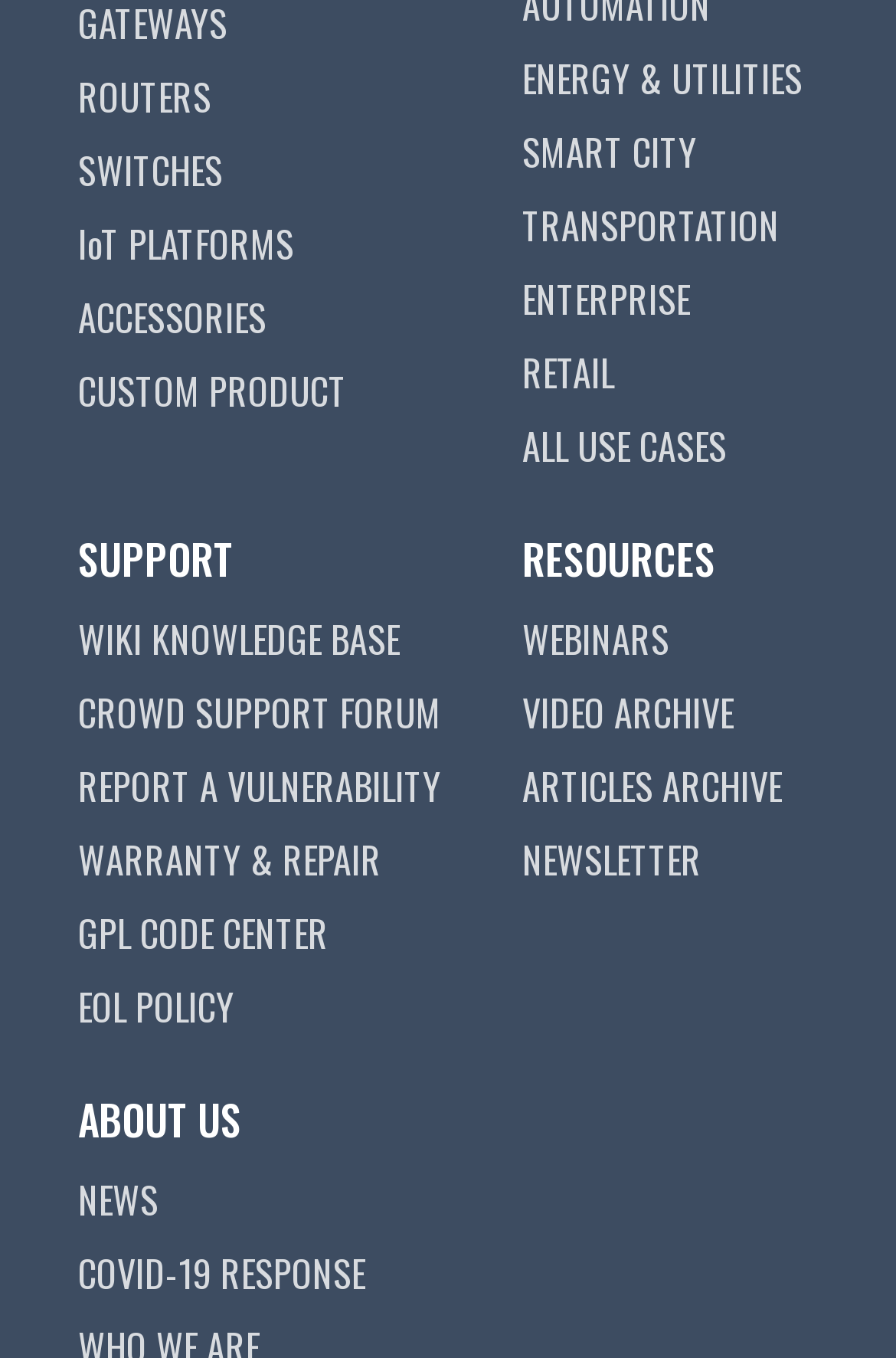Indicate the bounding box coordinates of the element that must be clicked to execute the instruction: "Browse routers". The coordinates should be given as four float numbers between 0 and 1, i.e., [left, top, right, bottom].

[0.087, 0.051, 0.236, 0.092]